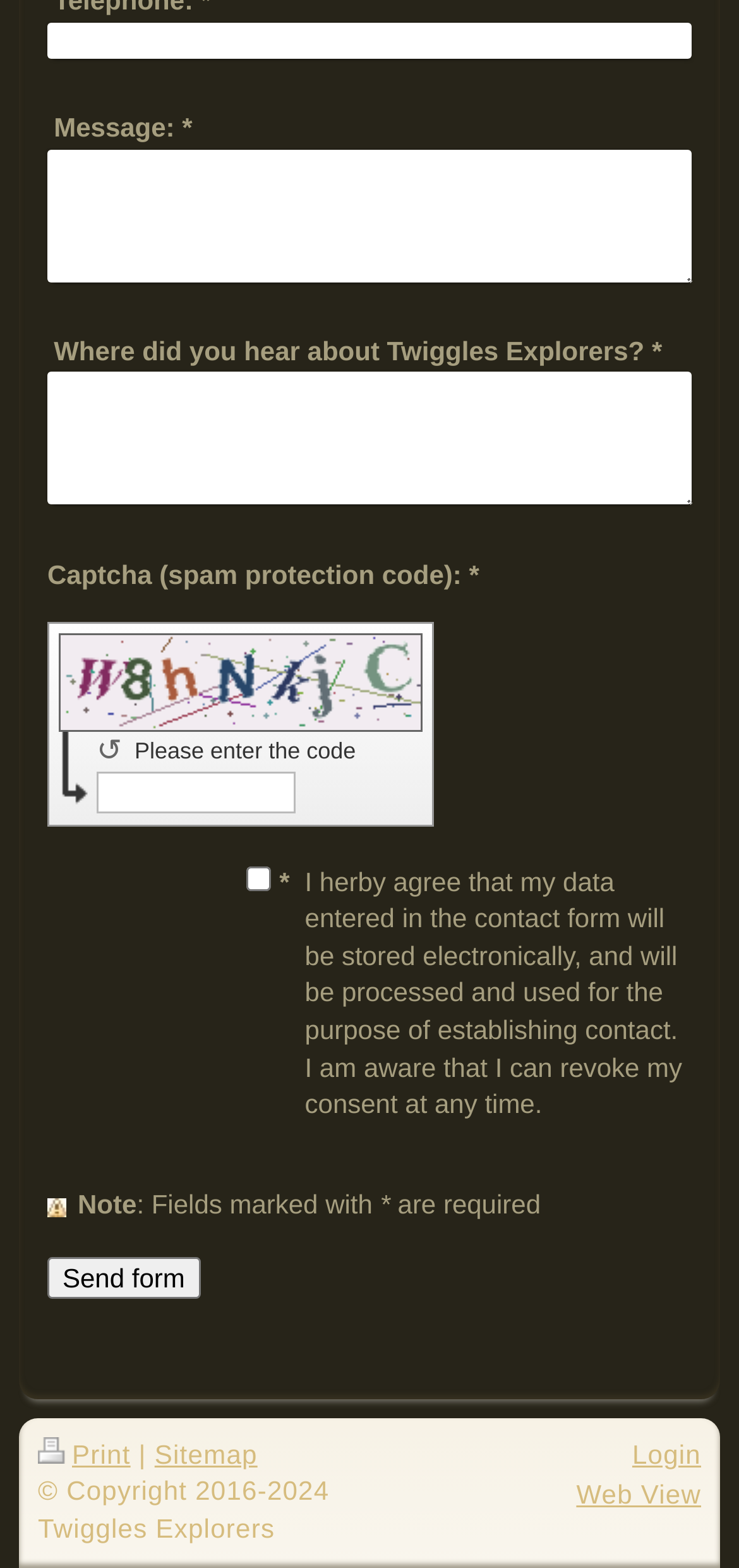What is required to submit the form?
From the screenshot, provide a brief answer in one word or phrase.

fields marked with *